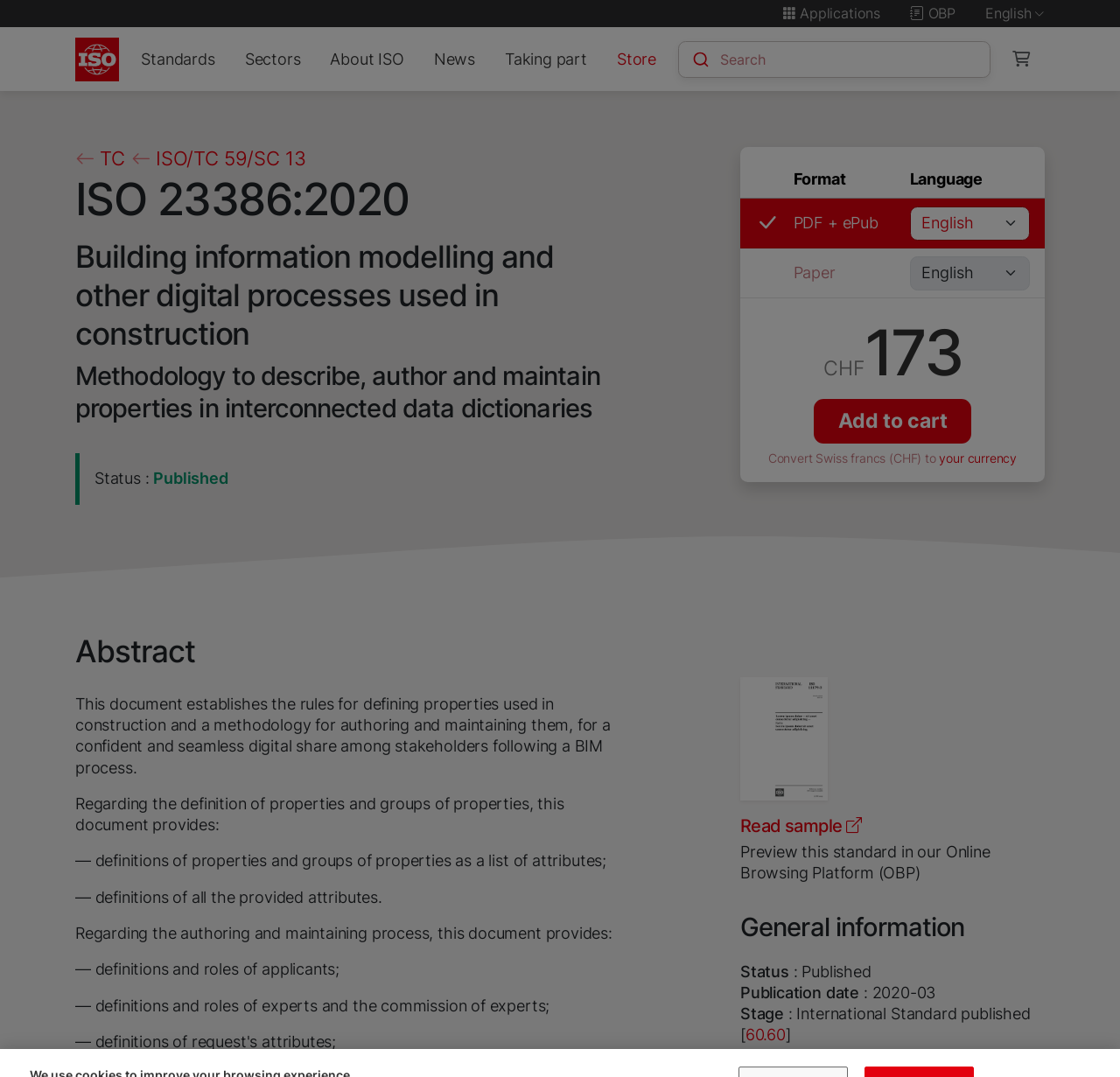What is the purpose of the Online Browsing Platform (OBP)?
Using the image as a reference, give an elaborate response to the question.

I found the answer by looking at the section with the 'Read sample' heading, which says 'Preview this standard in our Online Browsing Platform (OBP)'.